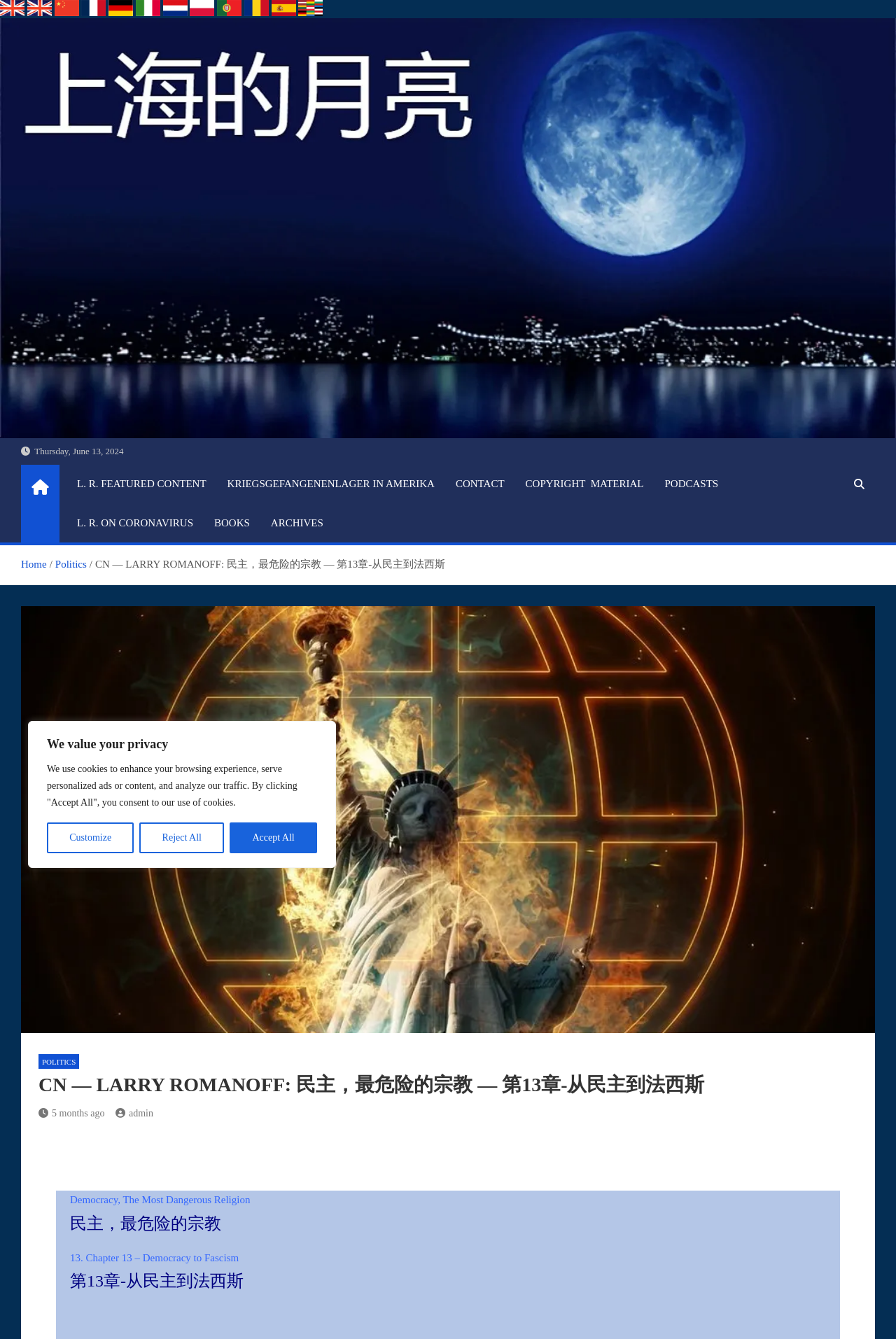Provide the bounding box coordinates of the section that needs to be clicked to accomplish the following instruction: "Click the Customize button."

[0.052, 0.614, 0.15, 0.637]